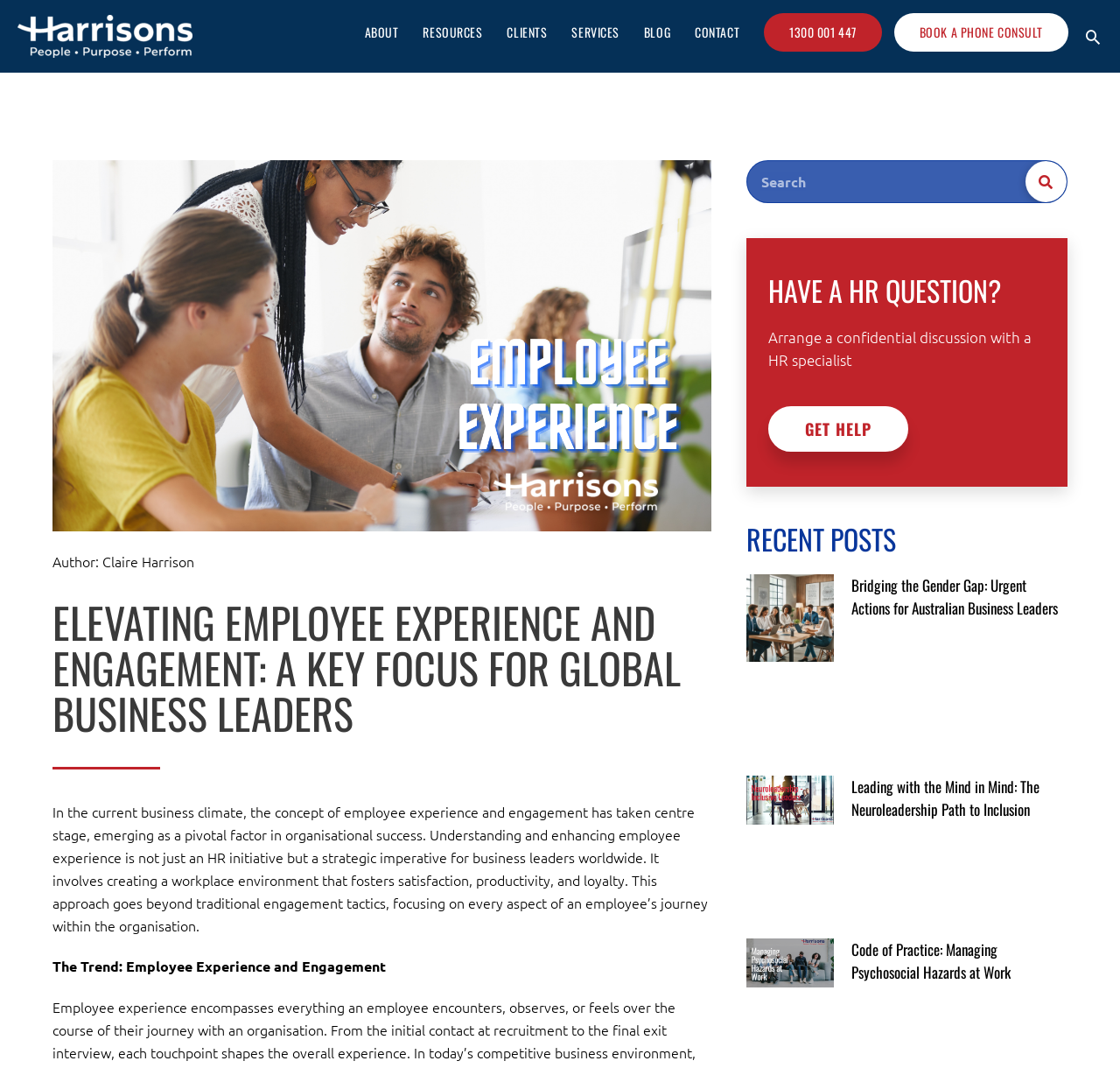Answer this question using a single word or a brief phrase:
What is the company name?

Harrison Human Resources Brisbane